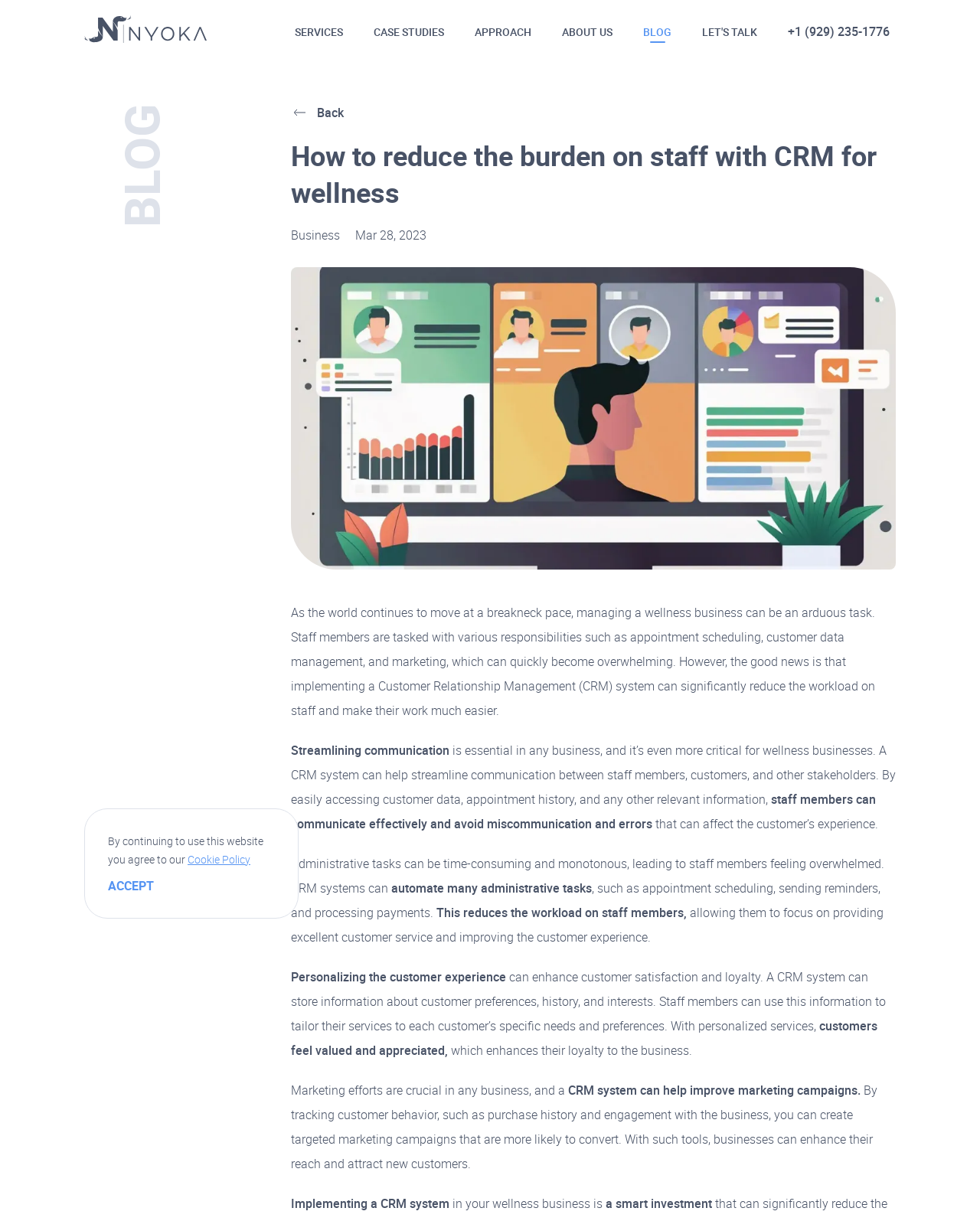Identify the bounding box of the HTML element described as: "parent_node: SERVICES title="Nyoka"".

[0.086, 0.013, 0.211, 0.035]